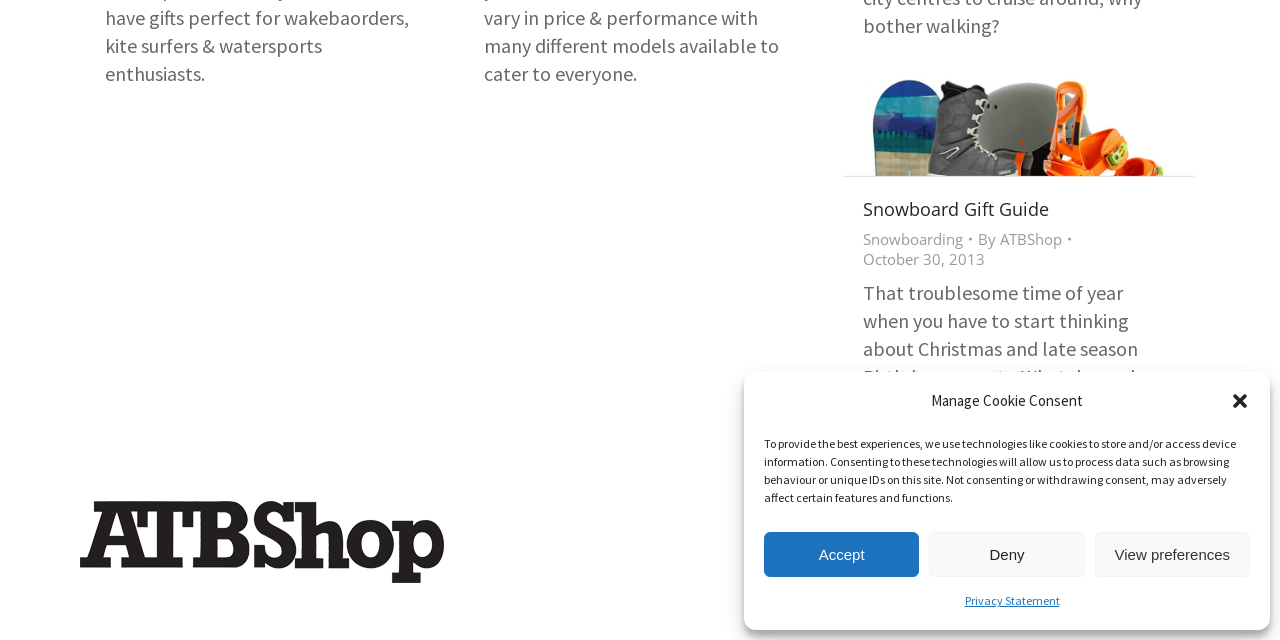Based on the element description: "By ATBShop", identify the UI element and provide its bounding box coordinates. Use four float numbers between 0 and 1, [left, top, right, bottom].

[0.764, 0.358, 0.837, 0.389]